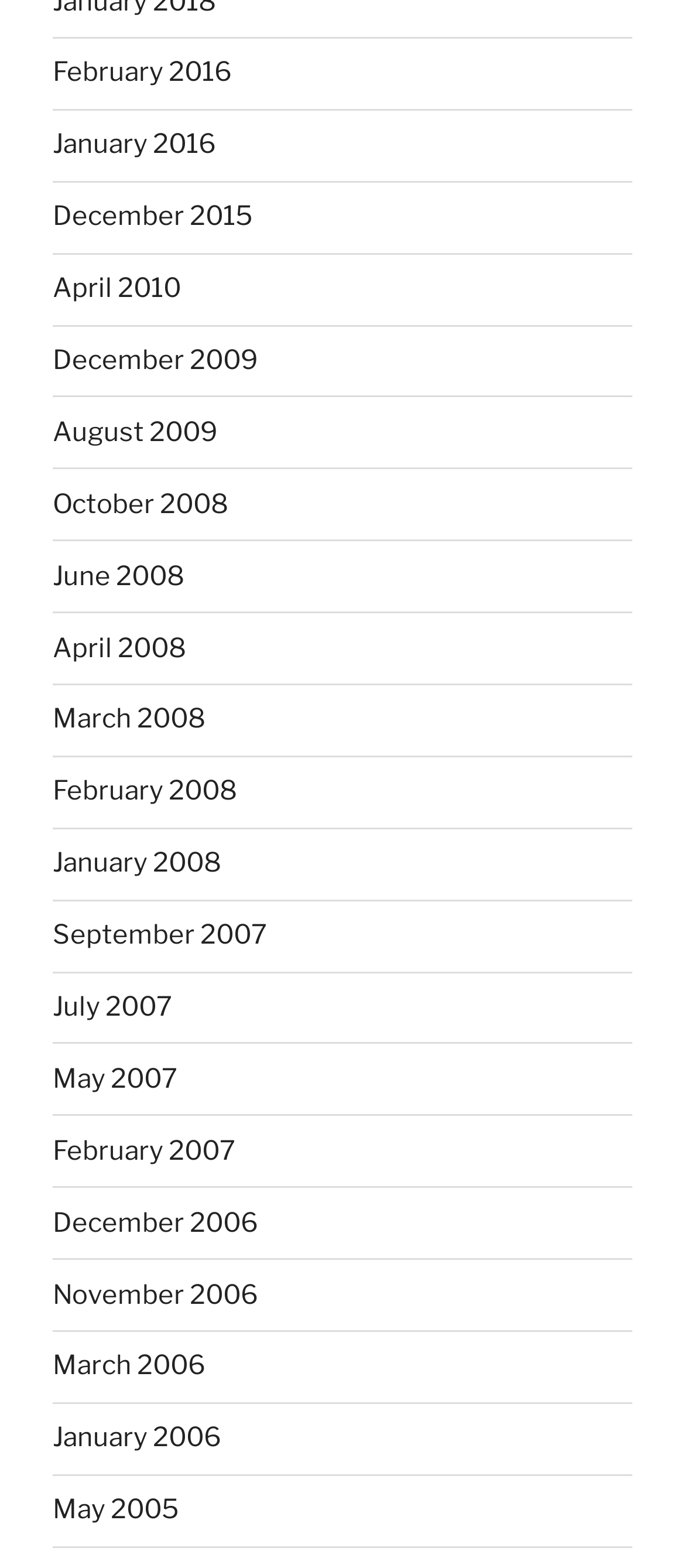How many links are related to the year 2008?
Make sure to answer the question with a detailed and comprehensive explanation.

I searched for link elements with text content containing the year 2008 and found four links: April 2008, June 2008, March 2008, and February 2008.